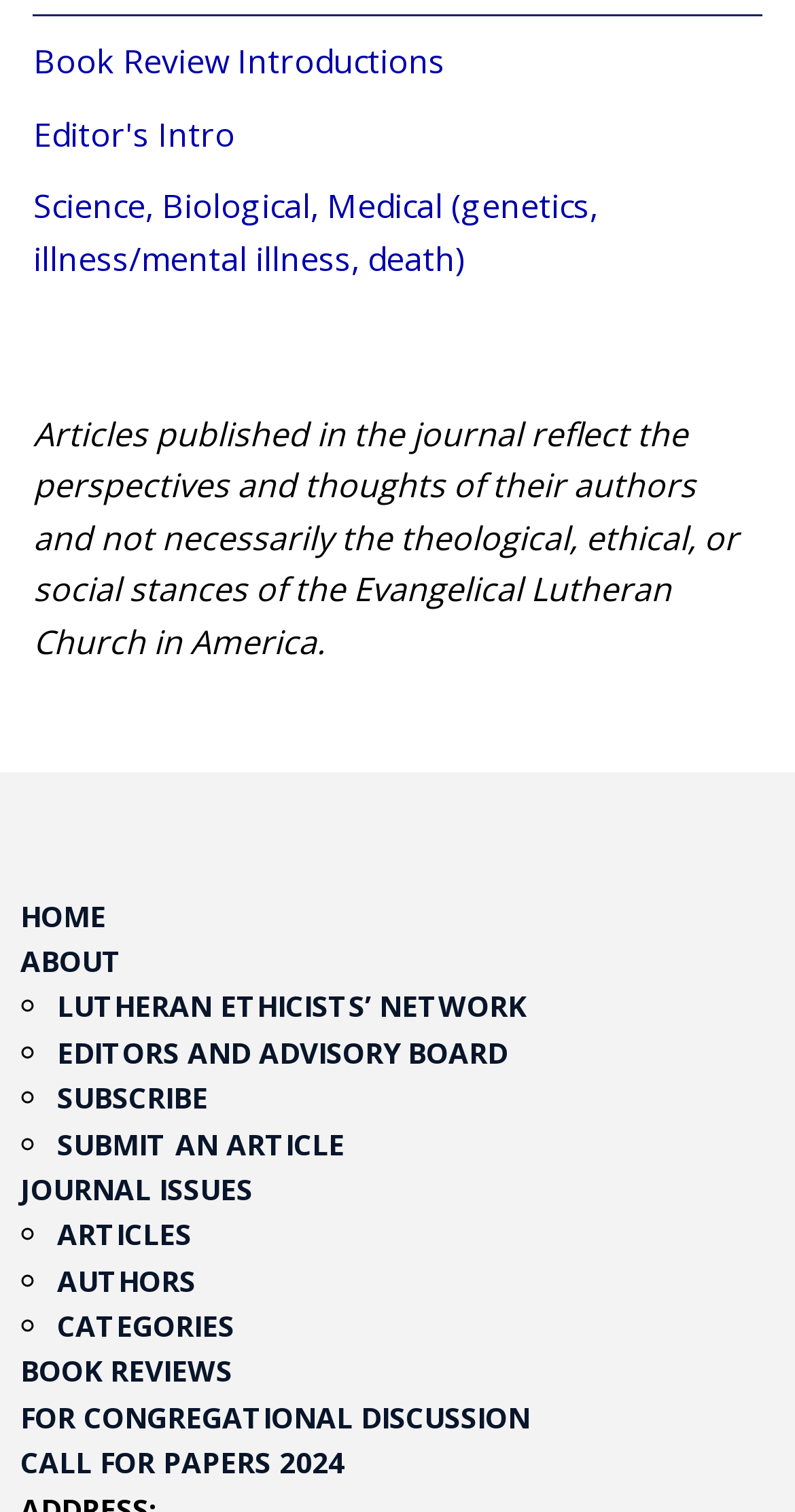Identify the bounding box coordinates for the element you need to click to achieve the following task: "Read editor's intro". The coordinates must be four float values ranging from 0 to 1, formatted as [left, top, right, bottom].

[0.042, 0.074, 0.296, 0.104]